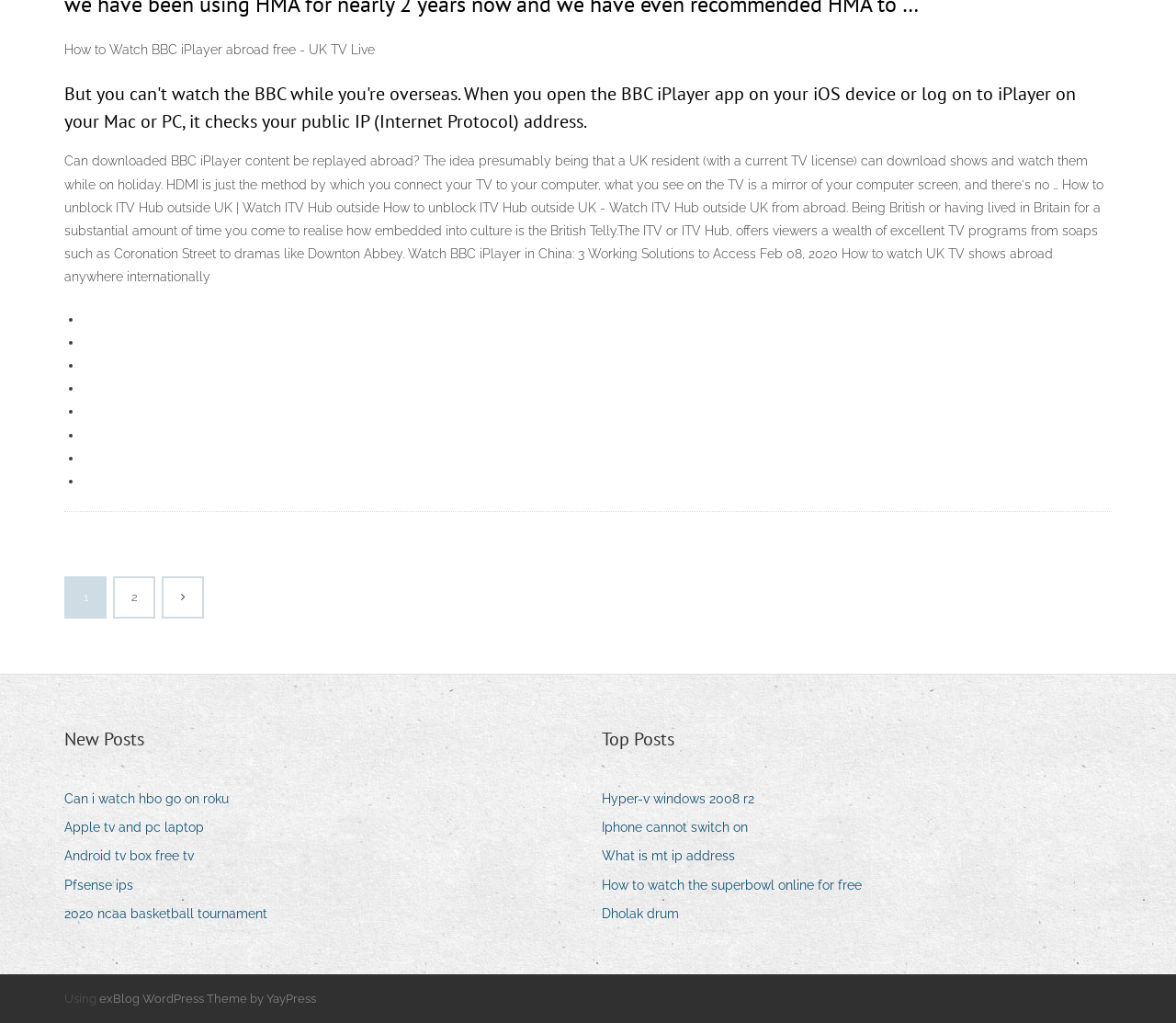From the given element description: "Pfsense ips", find the bounding box for the UI element. Provide the coordinates as four float numbers between 0 and 1, in the order [left, top, right, bottom].

[0.055, 0.853, 0.125, 0.878]